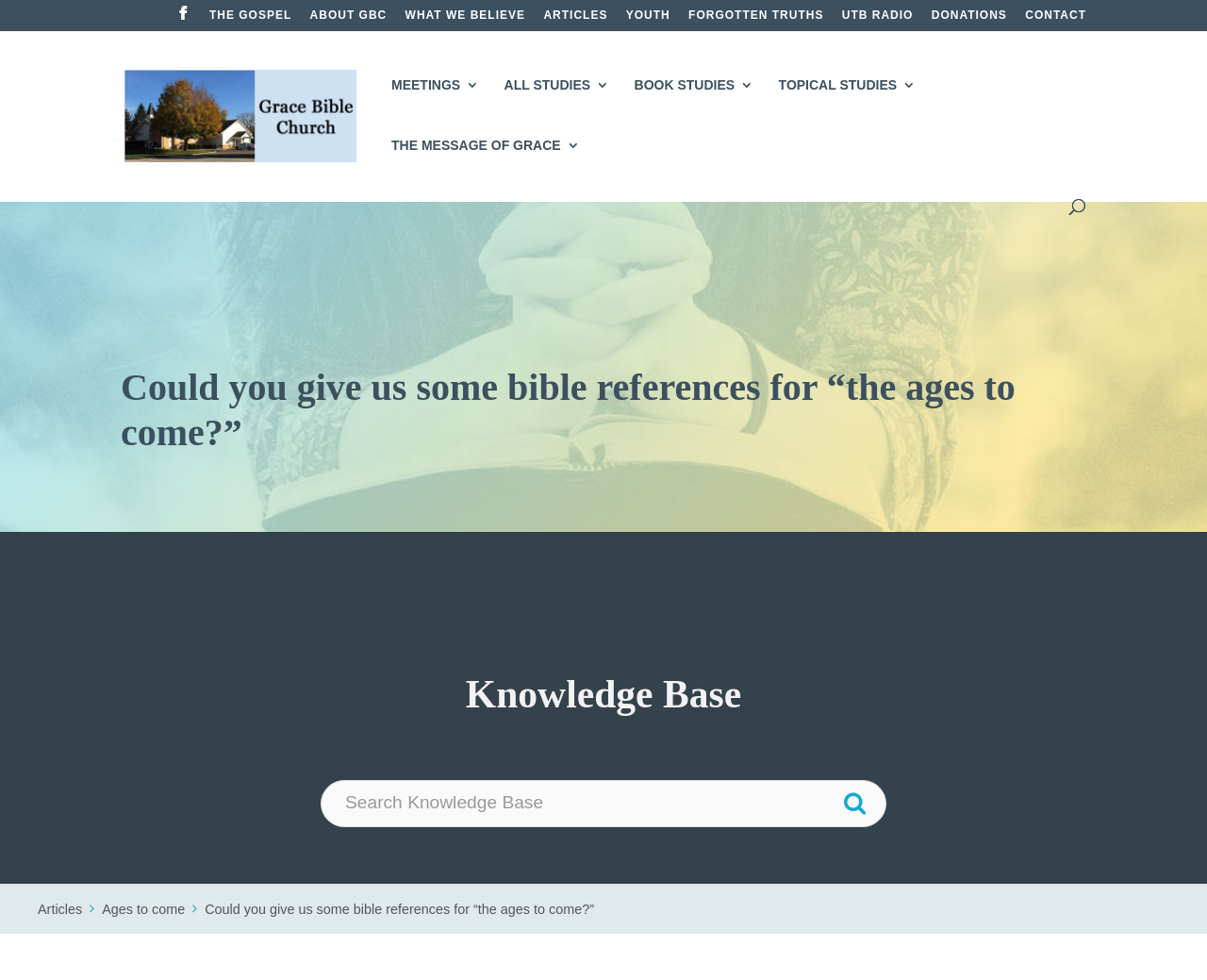Determine the bounding box coordinates of the element's region needed to click to follow the instruction: "Learn more about Features". Provide these coordinates as four float numbers between 0 and 1, formatted as [left, top, right, bottom].

None